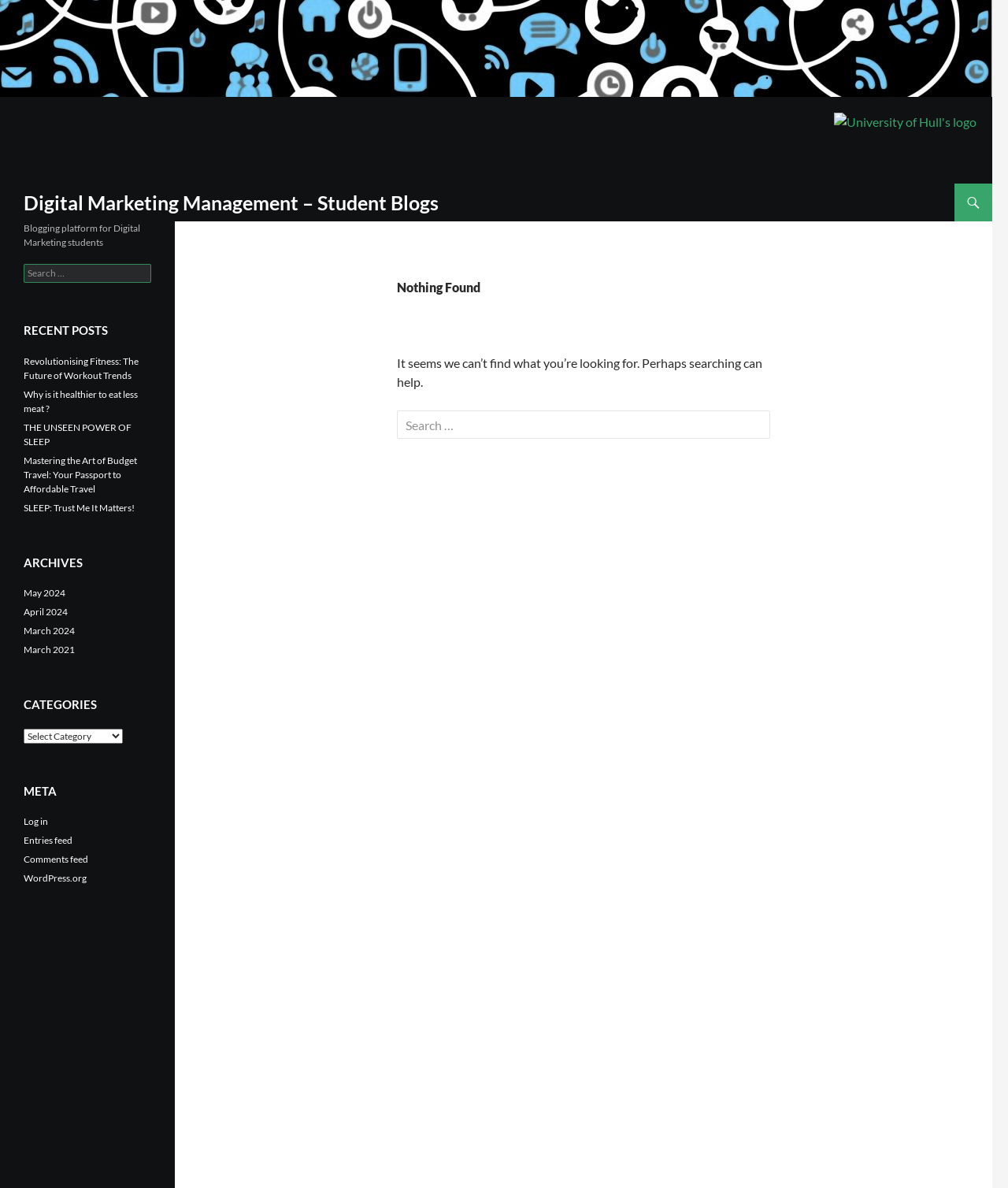Refer to the image and provide an in-depth answer to the question:
What is the category of the blog post 'Revolutionising Fitness: The Future of Workout Trends'?

The blog post 'Revolutionising Fitness: The Future of Workout Trends' is listed under the 'RECENT POSTS' section, but its category is not explicitly specified. However, based on the title of the post, it can be inferred that the category might be related to fitness or health.